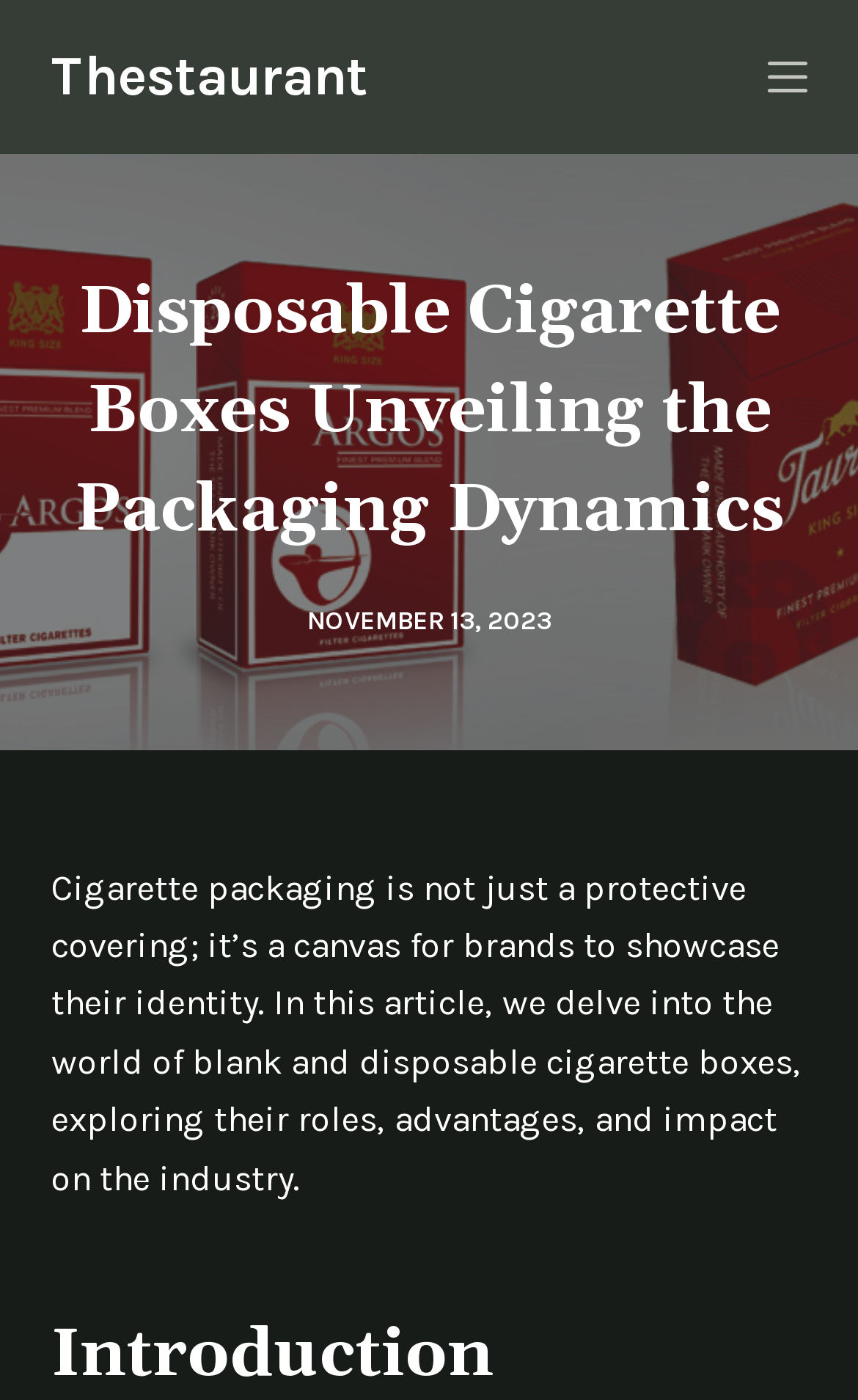Given the element description "Skip to content" in the screenshot, predict the bounding box coordinates of that UI element.

[0.0, 0.0, 0.103, 0.031]